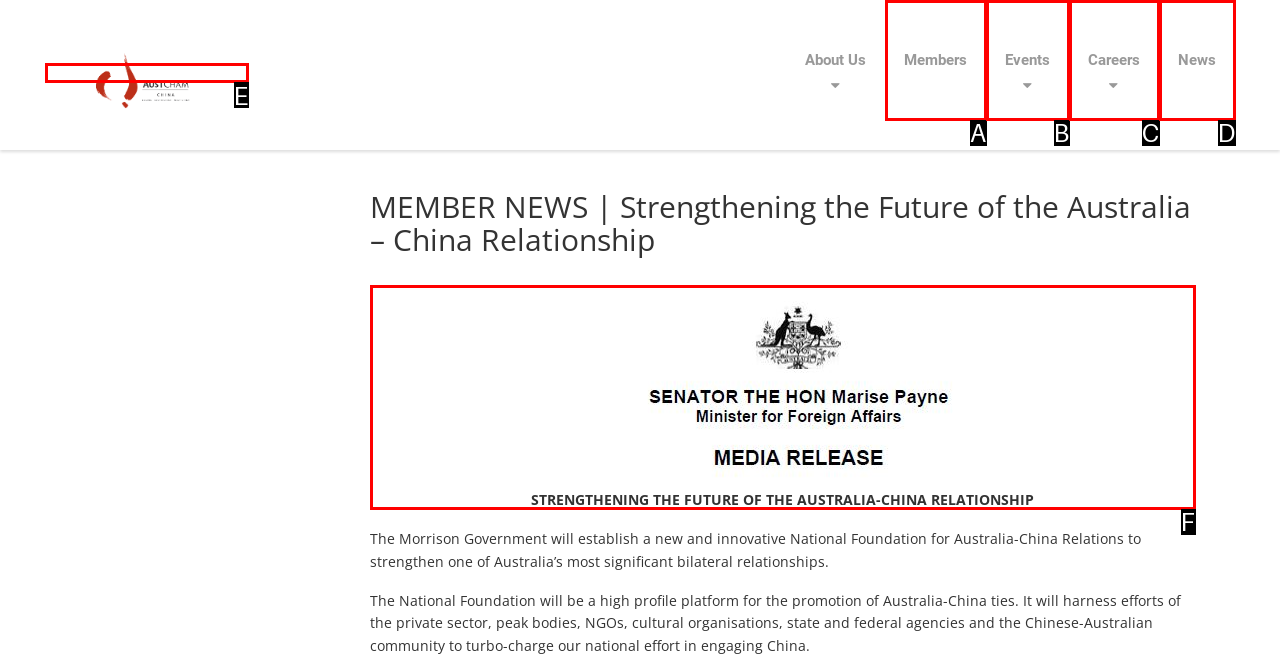Select the letter from the given choices that aligns best with the description: Events. Reply with the specific letter only.

B